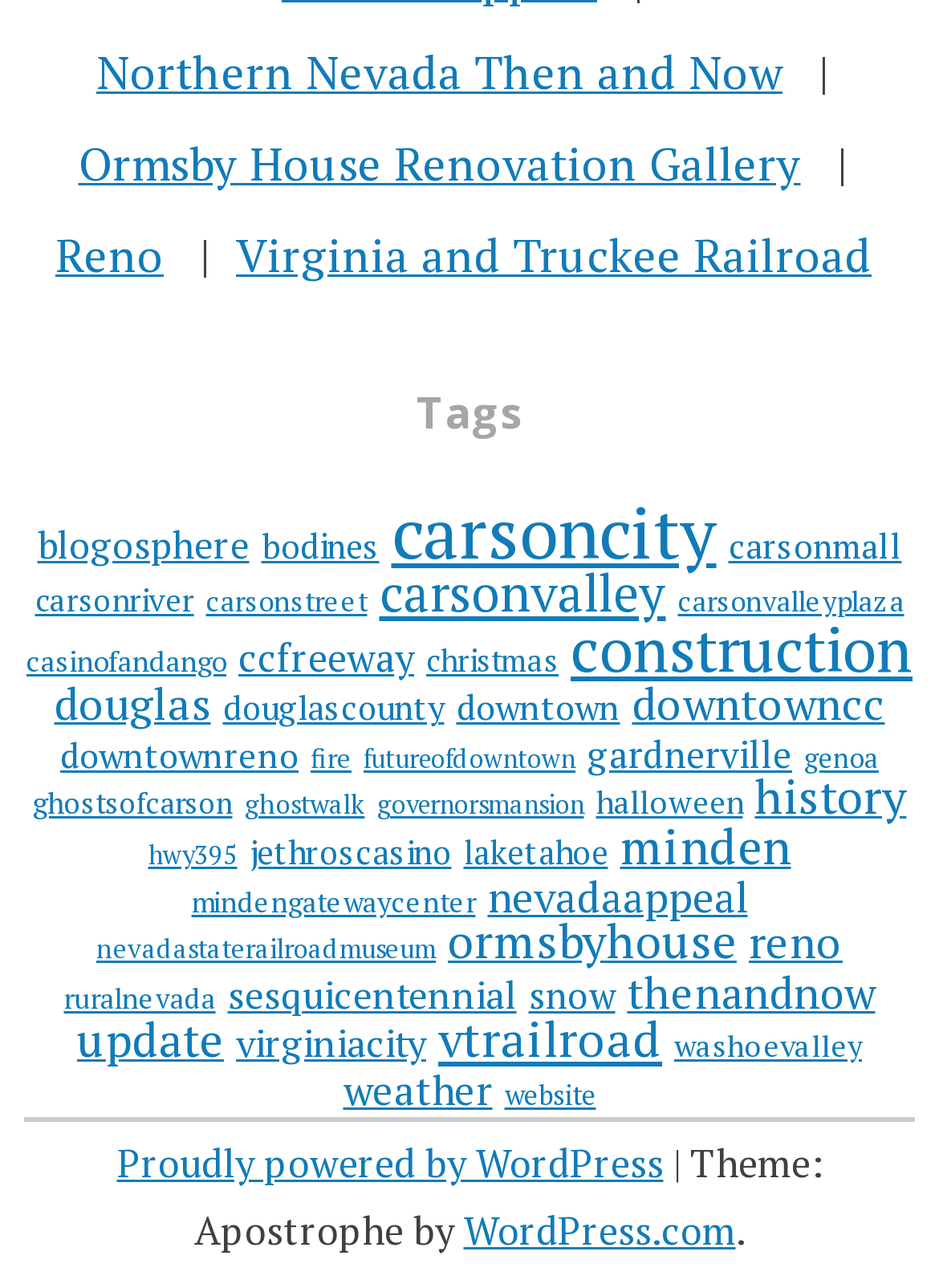How many items are in the 'carsoncity' category?
Give a single word or phrase answer based on the content of the image.

896